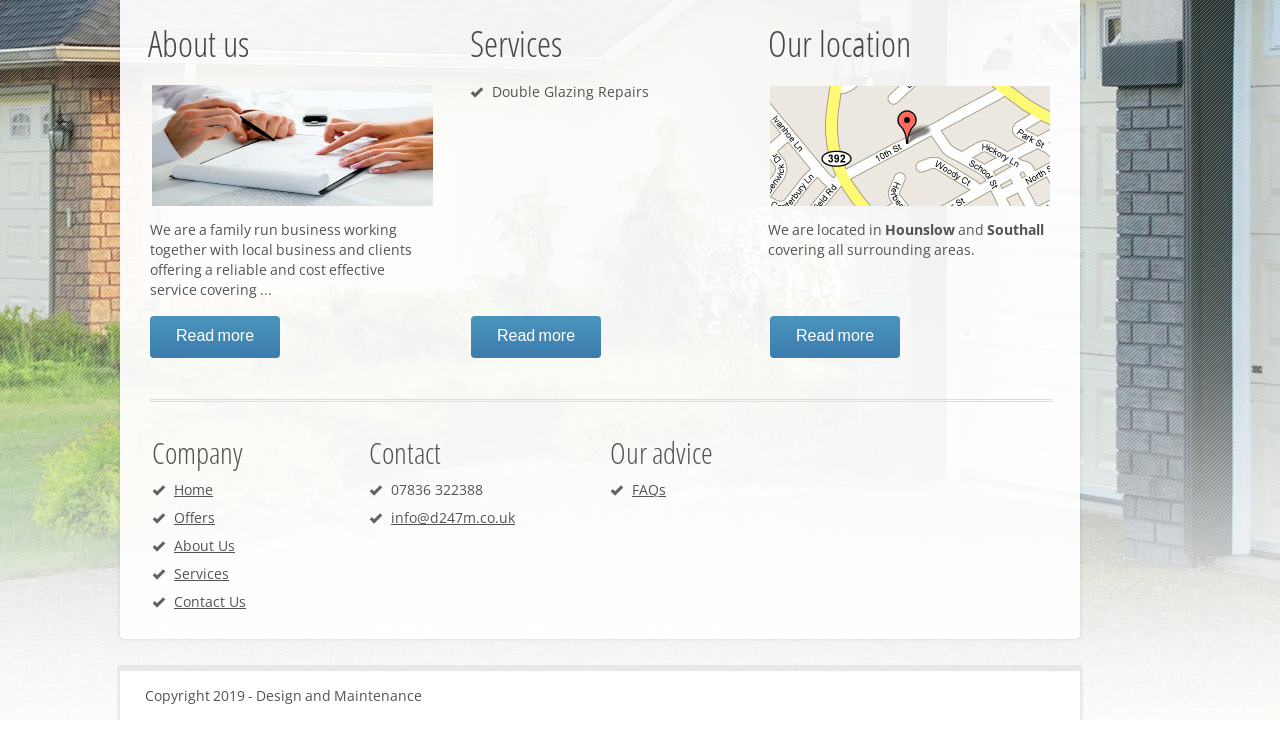What is the purpose of the 'Read more' links?
Based on the image, provide your answer in one word or phrase.

To learn more